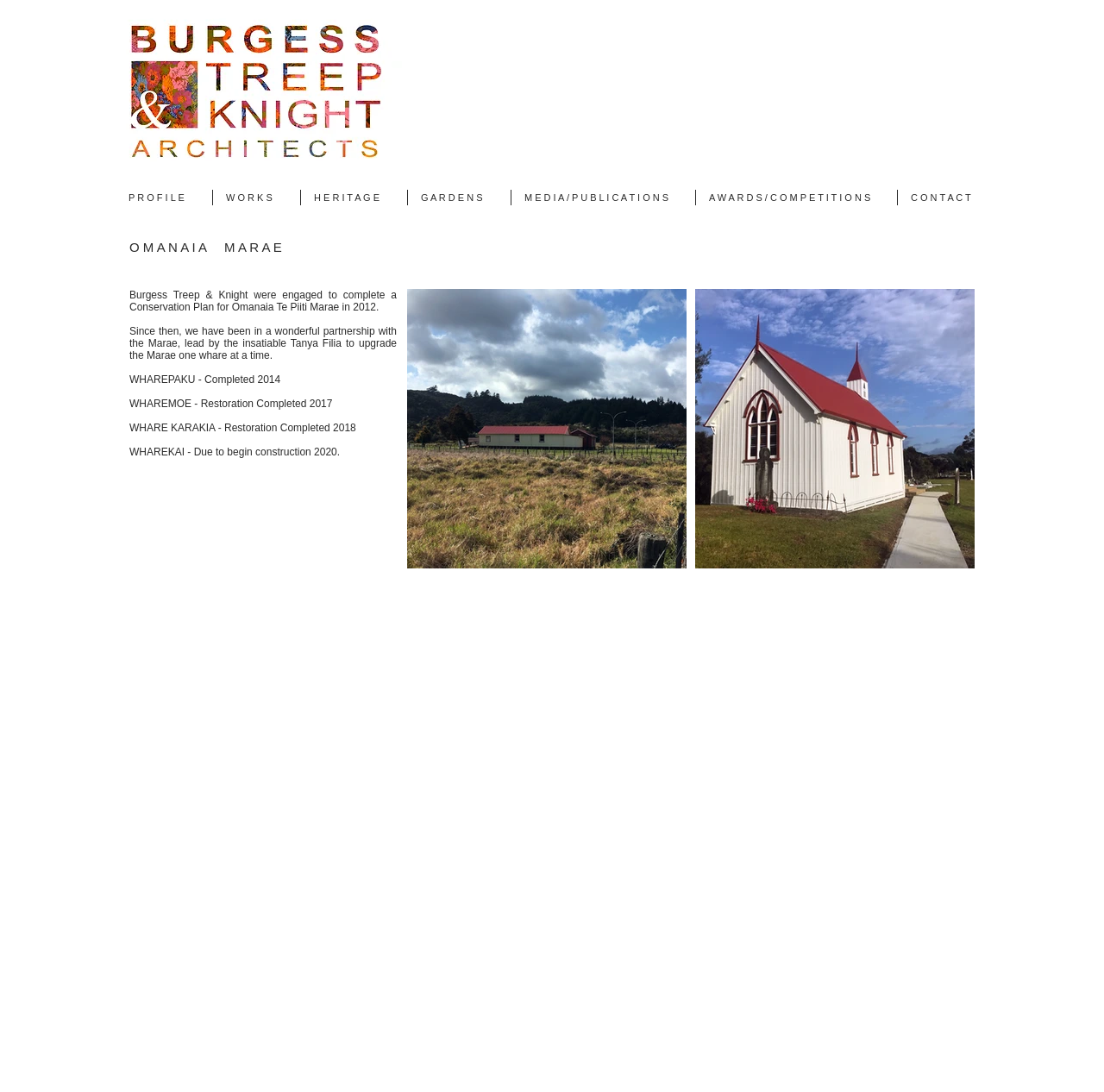What is the position of the button with no text?
Answer with a single word or phrase, using the screenshot for reference.

Below the text